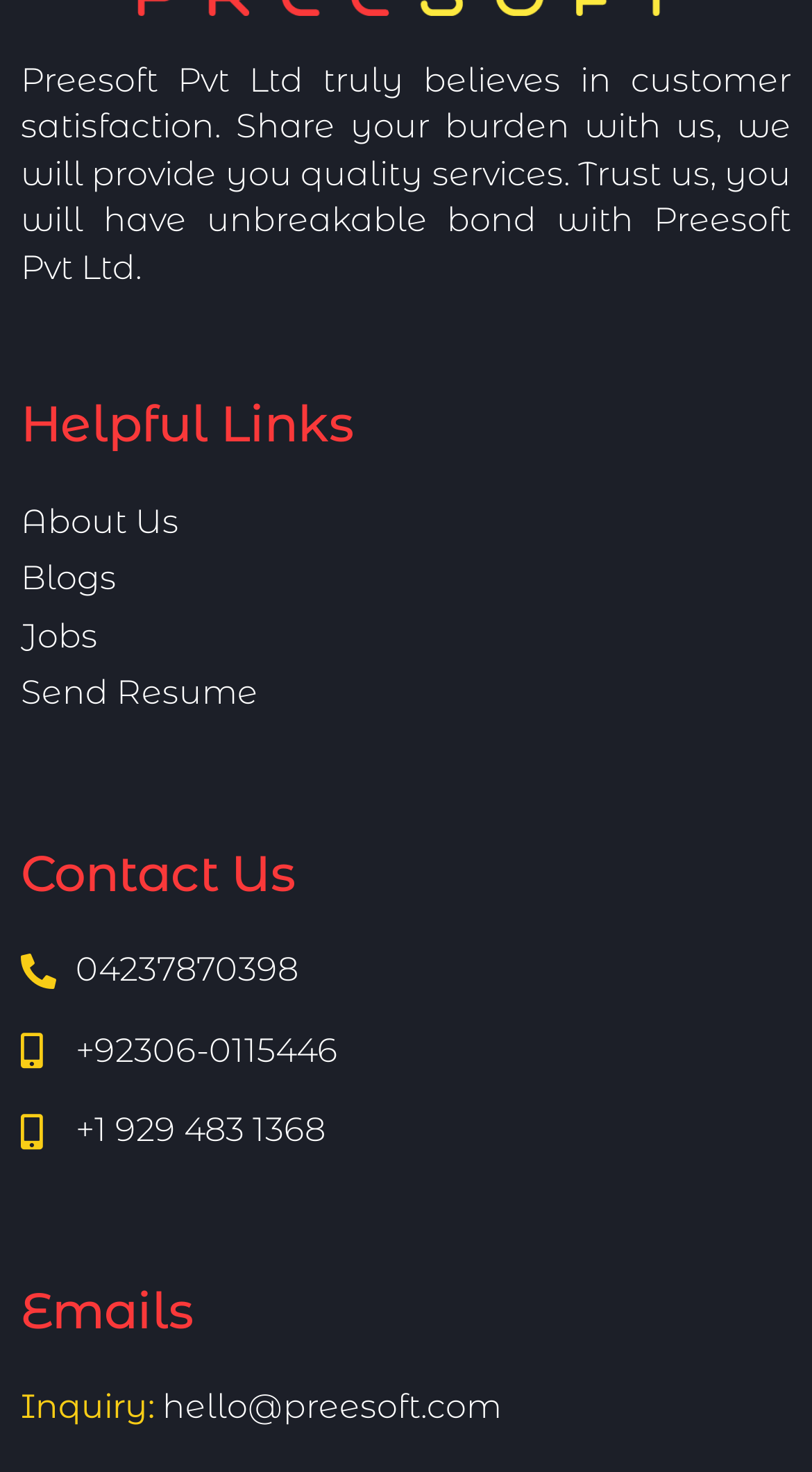Please determine the bounding box coordinates for the element that should be clicked to follow these instructions: "Expand Advocacy menu".

None